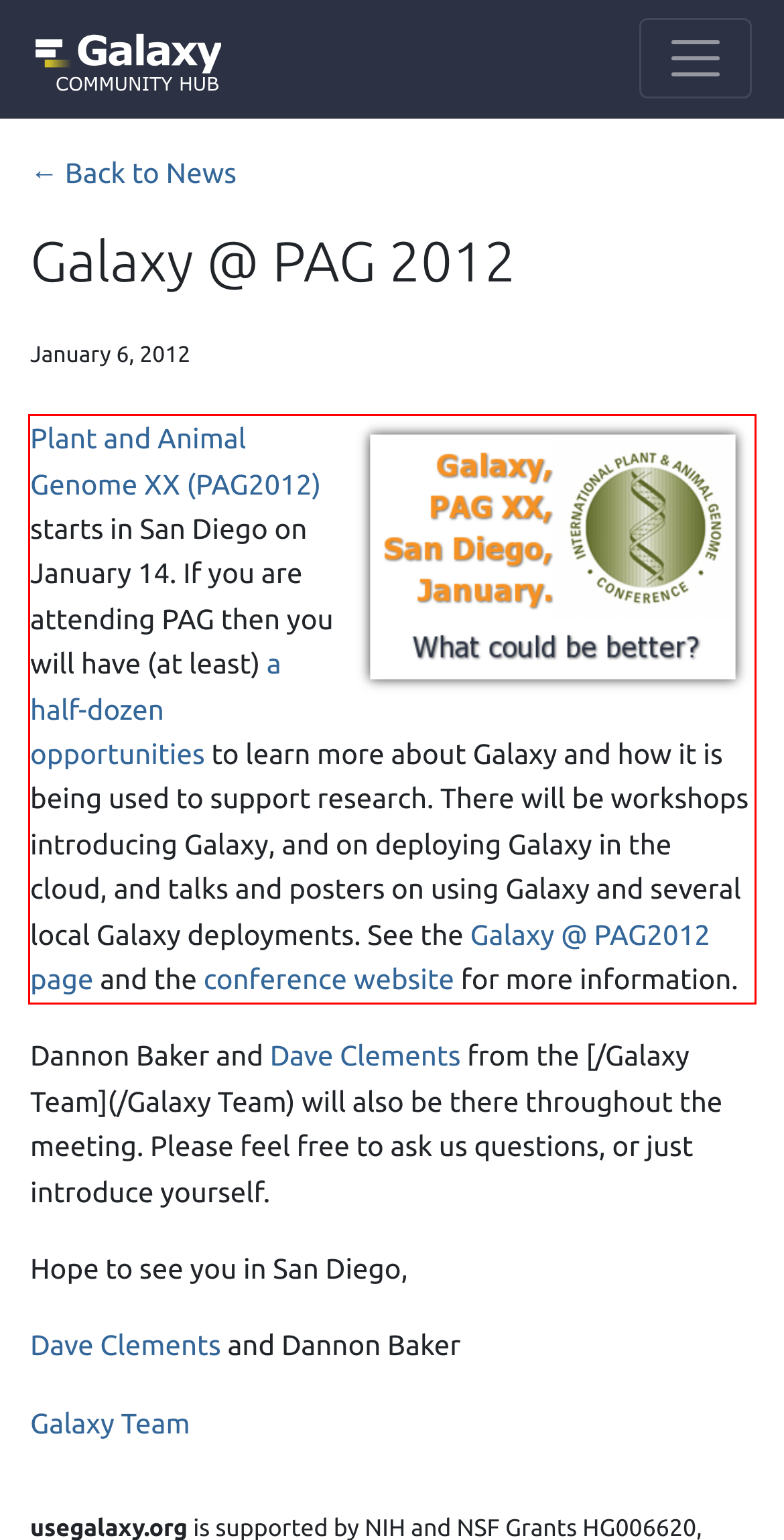Given a screenshot of a webpage, locate the red bounding box and extract the text it encloses.

Plant and Animal Genome XX (PAG2012) starts in San Diego on January 14. If you are attending PAG then you will have (at least) a half-dozen opportunities to learn more about Galaxy and how it is being used to support research. There will be workshops introducing Galaxy, and on deploying Galaxy in the cloud, and talks and posters on using Galaxy and several local Galaxy deployments. See the Galaxy @ PAG2012 page and the conference website for more information.